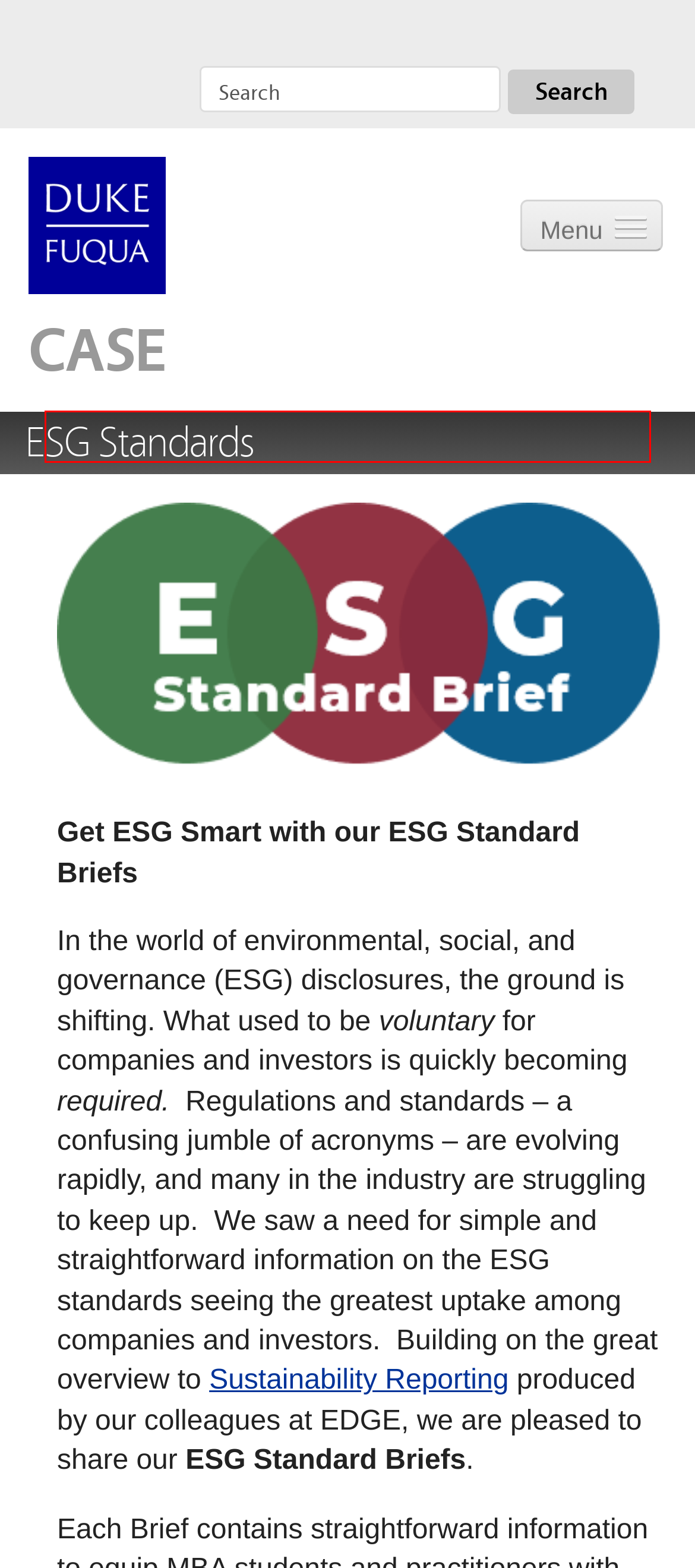Given a webpage screenshot with a red bounding box around a particular element, identify the best description of the new webpage that will appear after clicking on the element inside the red bounding box. Here are the candidates:
A. Alumni Profiles | CASE
B. Social Impact Program | CASE
C. Researchers | CASE
D. Why Fuqua? | CASE
E. Contact Us | CASE
F. About | CASE
G. CASE
H. Online Tools | CASE

F